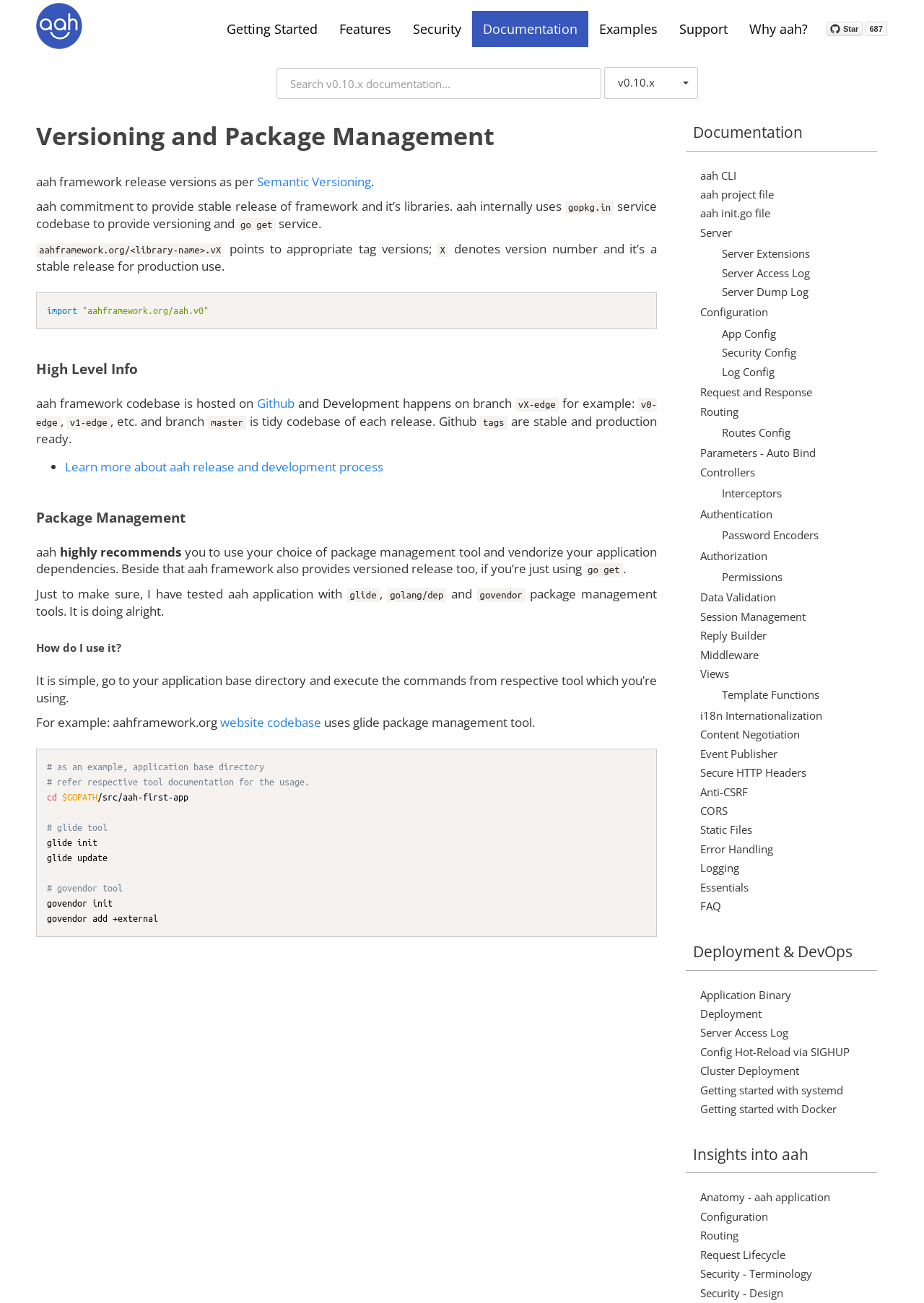Determine the bounding box coordinates for the element that should be clicked to follow this instruction: "Click on the 'Semantic Versioning' link". The coordinates should be given as four float numbers between 0 and 1, in the format [left, top, right, bottom].

[0.278, 0.133, 0.402, 0.145]